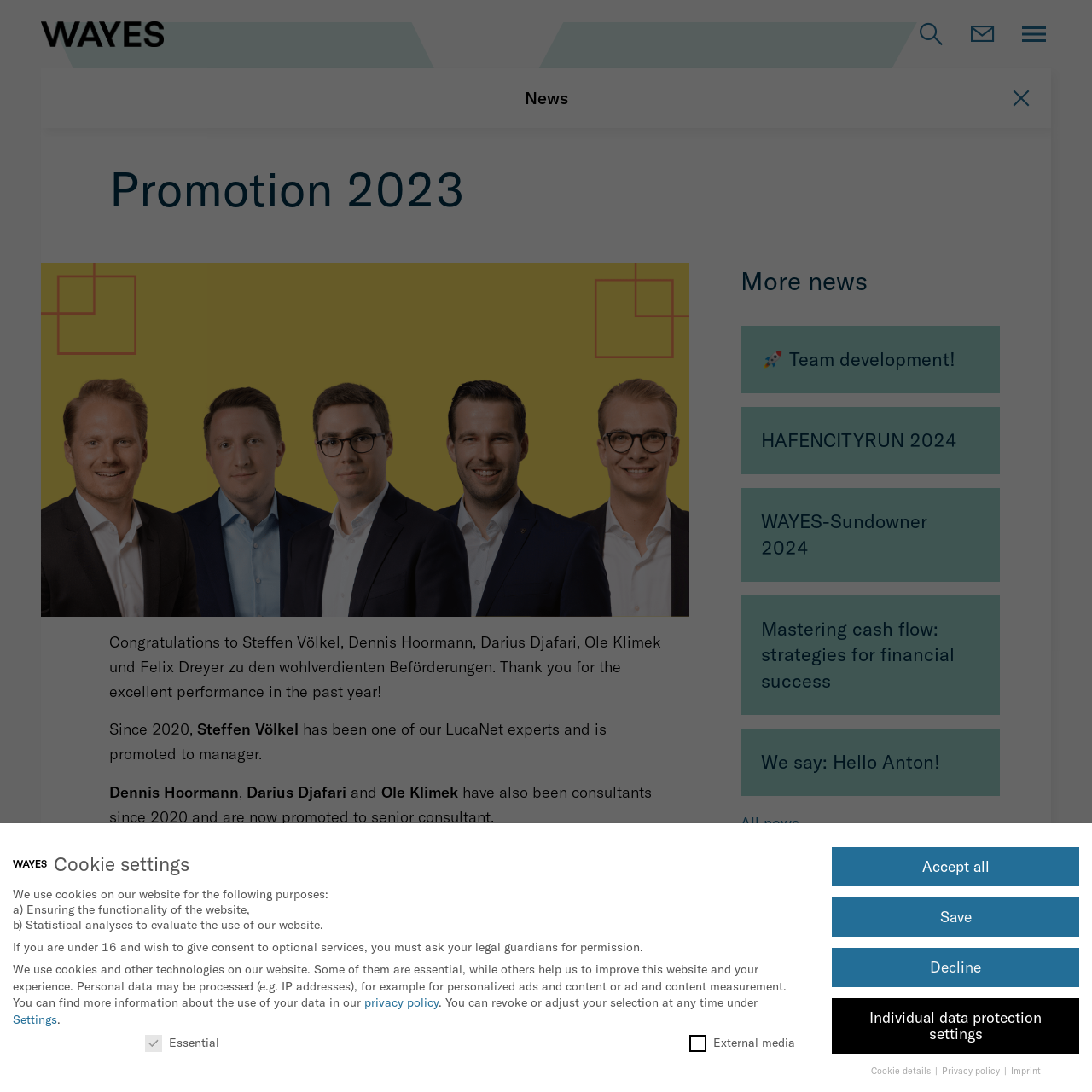Refer to the image and answer the question with as much detail as possible: What is the purpose of the cookies on this website?

The website uses cookies for two purposes: ensuring the functionality of the website and statistical analyses to evaluate the use of the website, as mentioned in the cookie settings section.